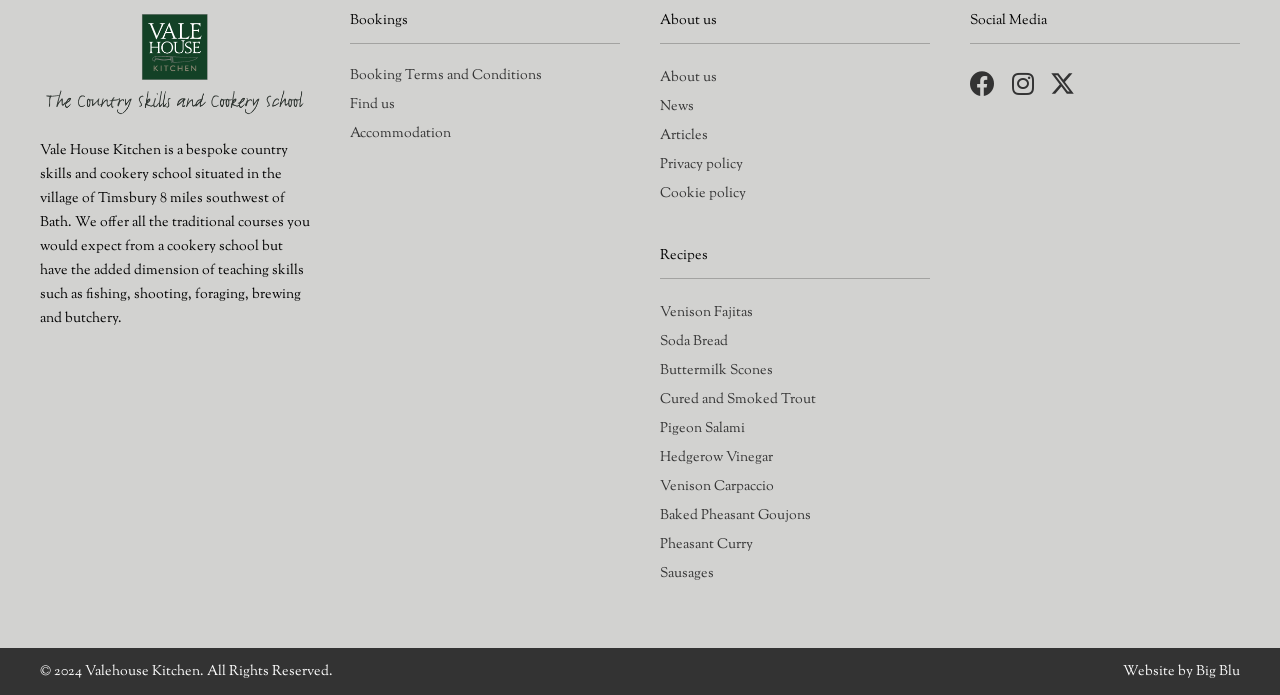Please identify the bounding box coordinates of the clickable region that I should interact with to perform the following instruction: "Follow Life Wellness on Instagram". The coordinates should be expressed as four float numbers between 0 and 1, i.e., [left, top, right, bottom].

None